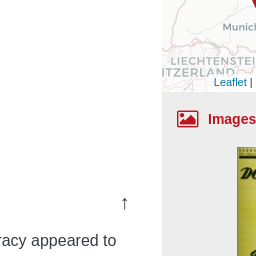Give a detailed account of the elements present in the image.

The image captures a section of a map, integrated into a webpage discussing conspiracy theories surrounding Germany's defeat in World War I, particularly the "stab-in-the-back" myth. This myth suggests that internal forces undermined the German military efforts, rather than an outright defeat in battle. To the right, there is a panel indicating the source of the map as "Leaflet" along with acknowledgment of data contributors, OpenStreetMap and CartoDB. This contextualizes the geographical layout relevant to the historical events discussed in the text adjacent to the map.